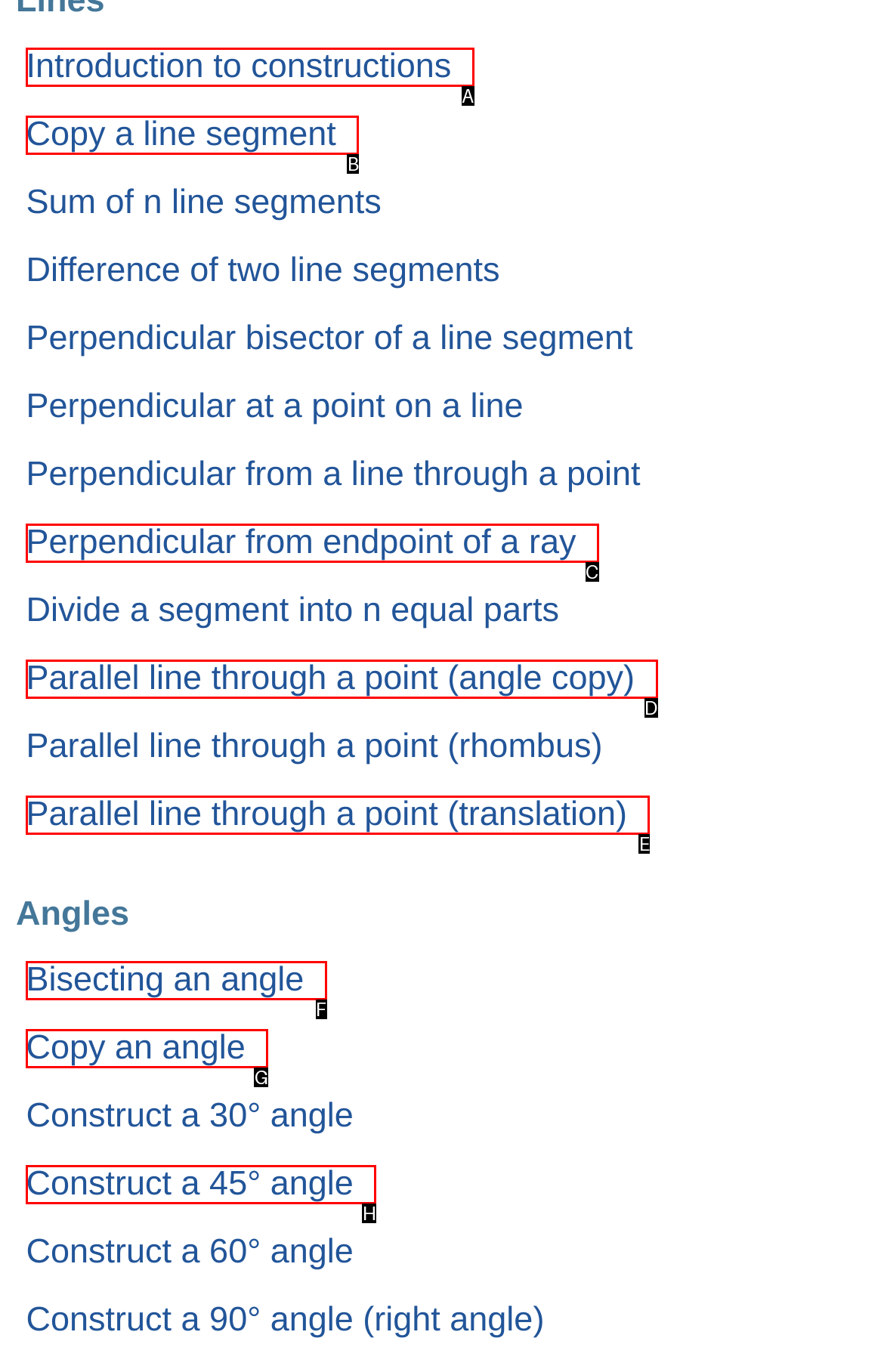From the description: Introduction to constructions, select the HTML element that fits best. Reply with the letter of the appropriate option.

A